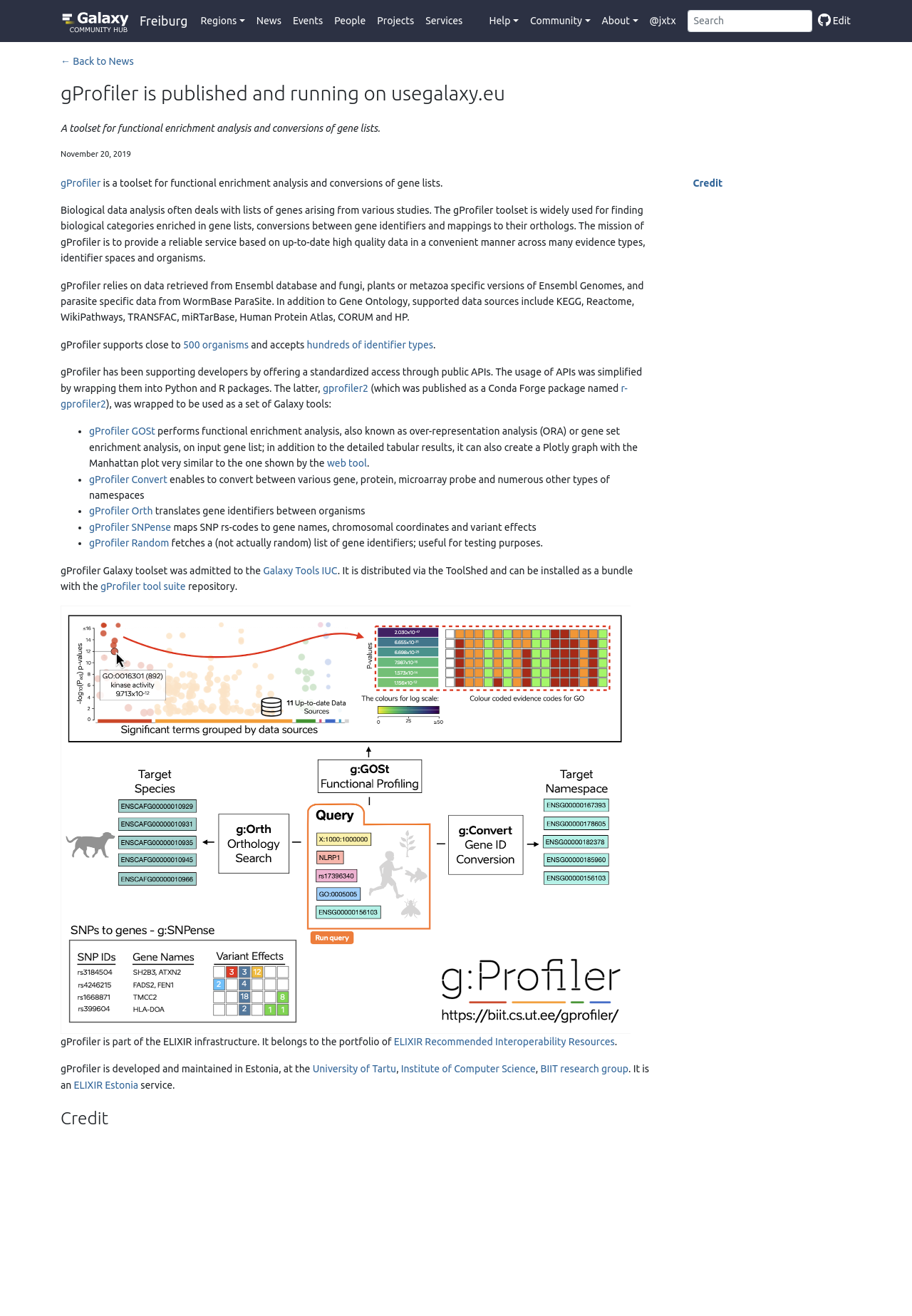Find the bounding box coordinates of the element to click in order to complete this instruction: "Go to the 'News' page". The bounding box coordinates must be four float numbers between 0 and 1, denoted as [left, top, right, bottom].

[0.275, 0.006, 0.315, 0.026]